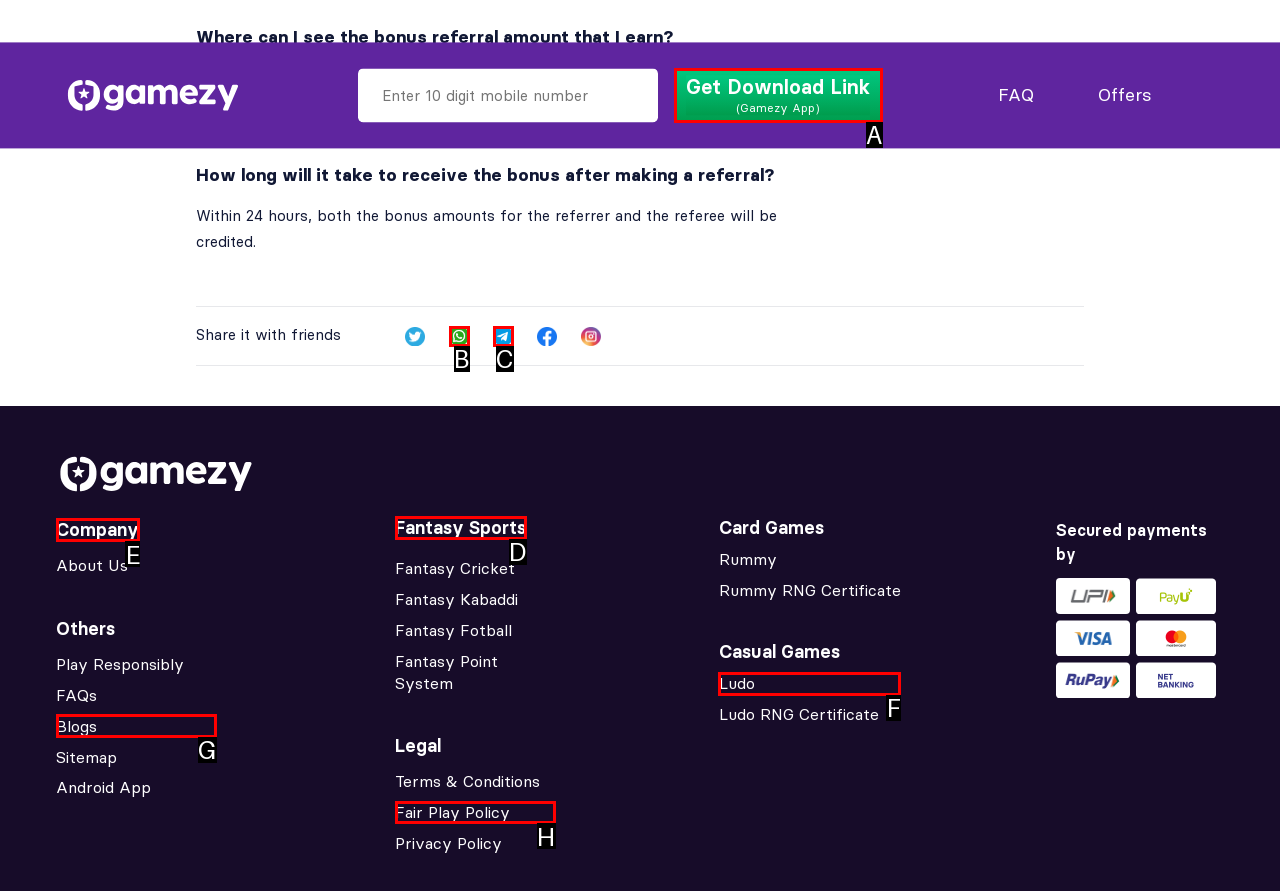For the instruction: Check Company information, determine the appropriate UI element to click from the given options. Respond with the letter corresponding to the correct choice.

E